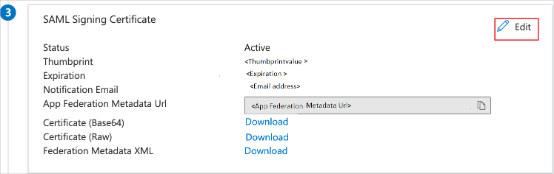What is the purpose of the Edit button?
From the screenshot, provide a brief answer in one word or phrase.

To make adjustments to certificate settings